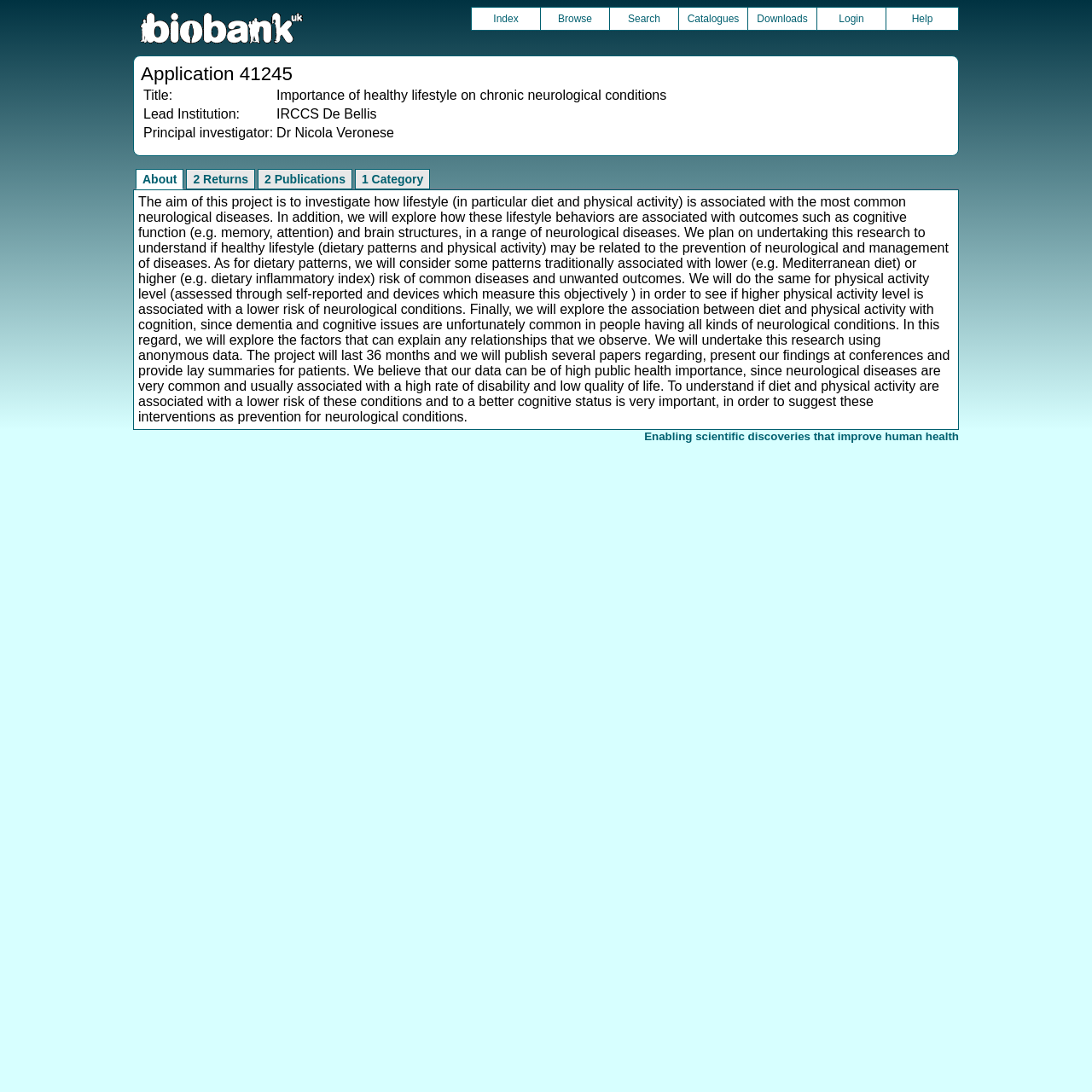Please indicate the bounding box coordinates for the clickable area to complete the following task: "Browse the application". The coordinates should be specified as four float numbers between 0 and 1, i.e., [left, top, right, bottom].

[0.495, 0.007, 0.558, 0.027]